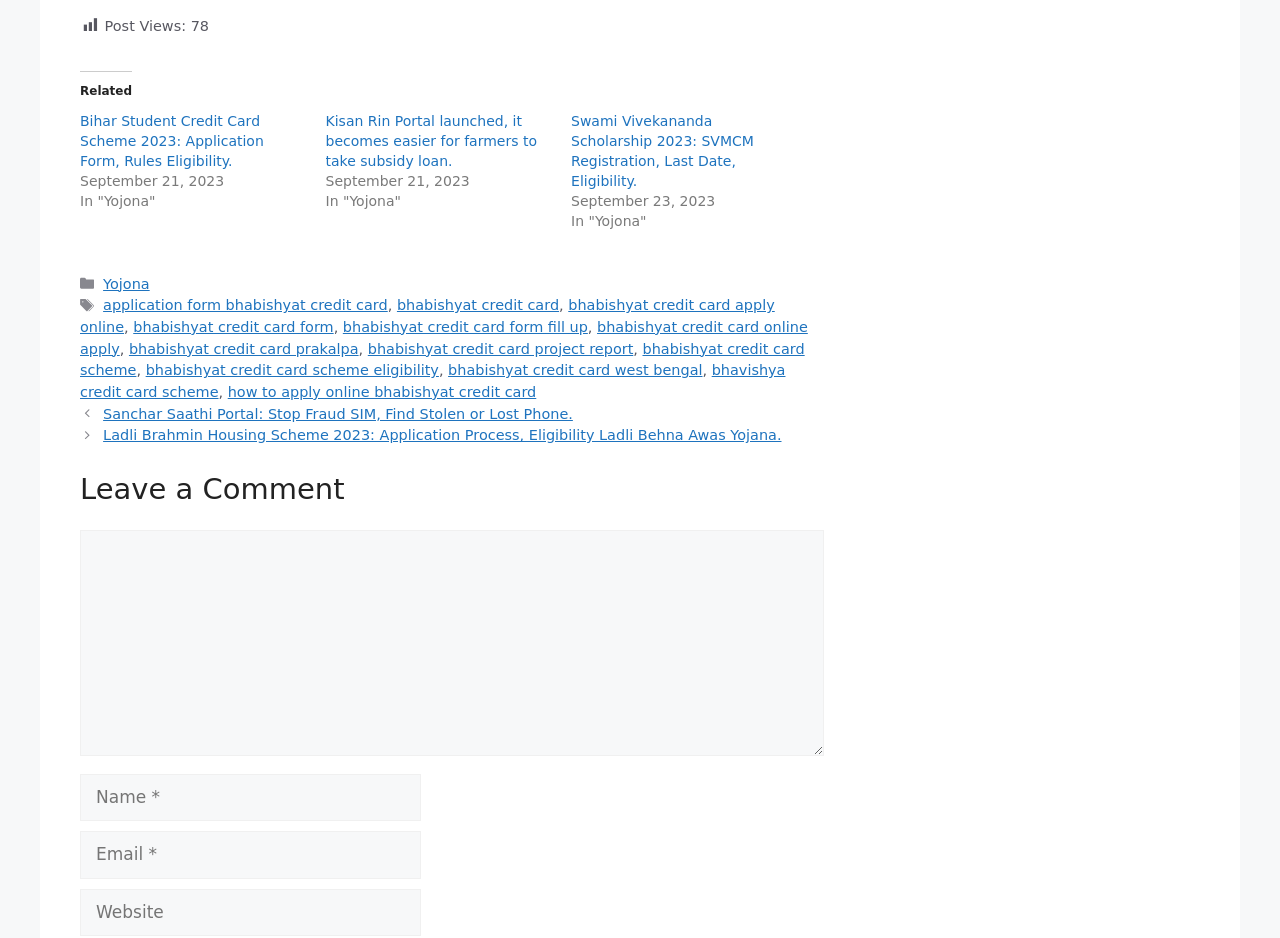Could you locate the bounding box coordinates for the section that should be clicked to accomplish this task: "Click on the 'Posts' navigation".

[0.062, 0.43, 0.644, 0.476]